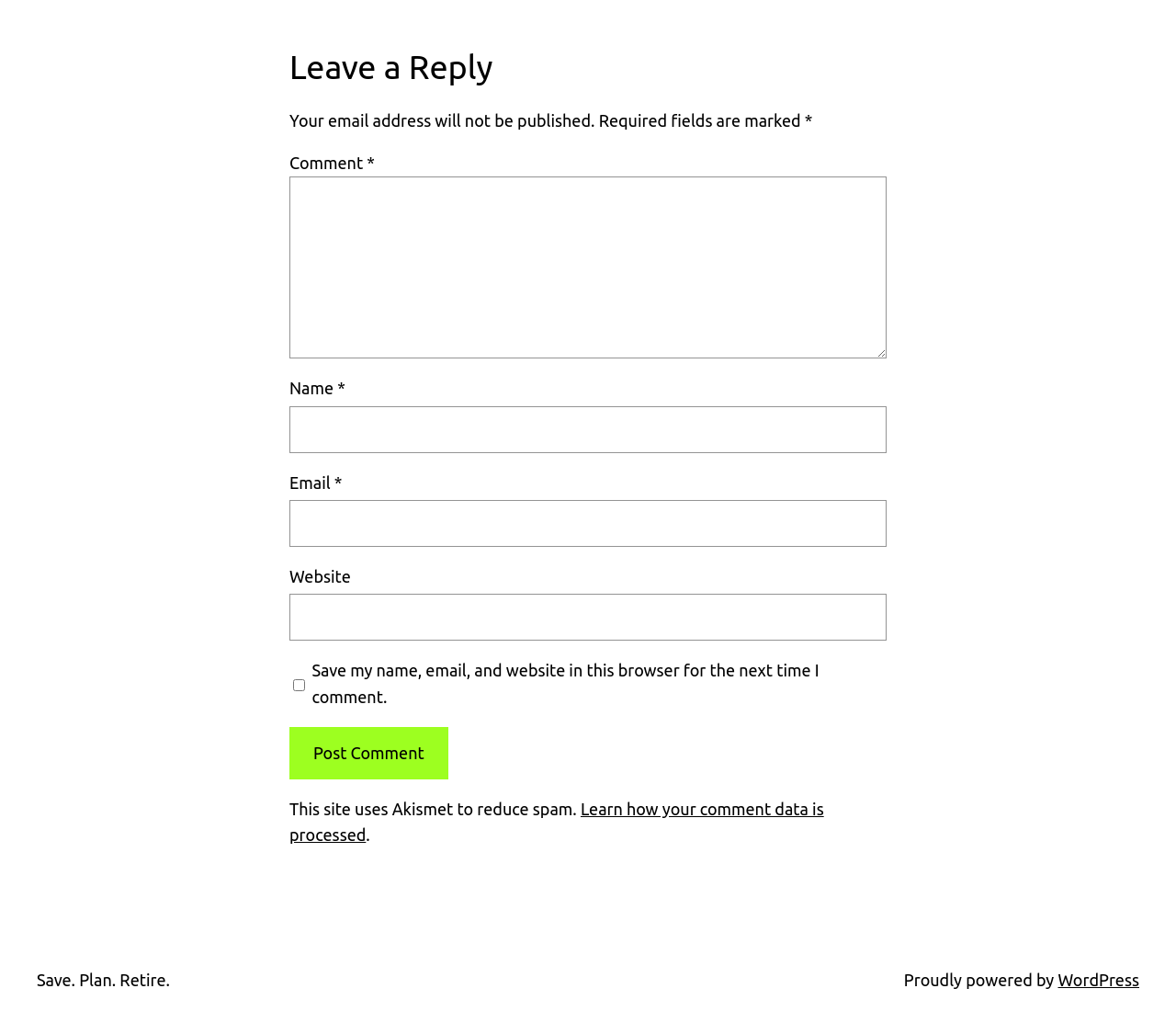Please identify the coordinates of the bounding box that should be clicked to fulfill this instruction: "Check out the 'Academics' section".

None